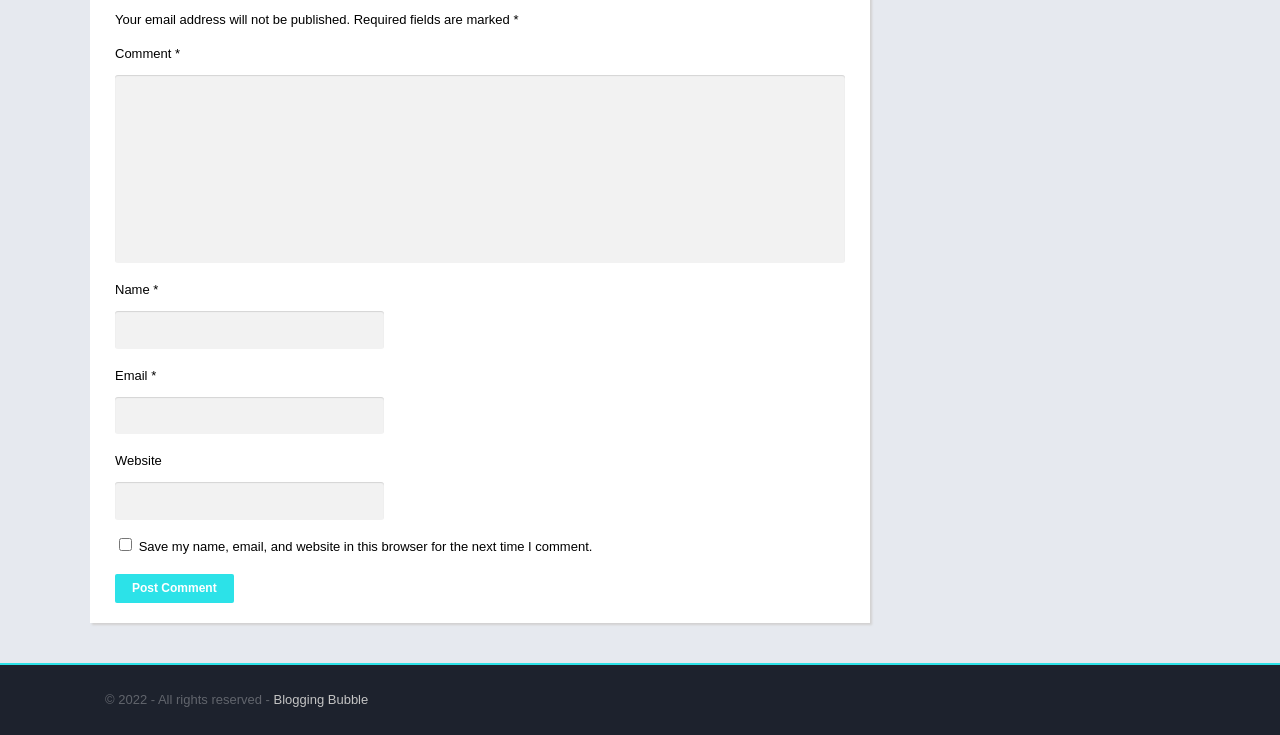How many textboxes are there in the comment section?
Give a detailed explanation using the information visible in the image.

I counted the number of textboxes in the comment section, which are 'Comment', 'Name', 'Email', and 'Website'. Therefore, there are 4 textboxes.